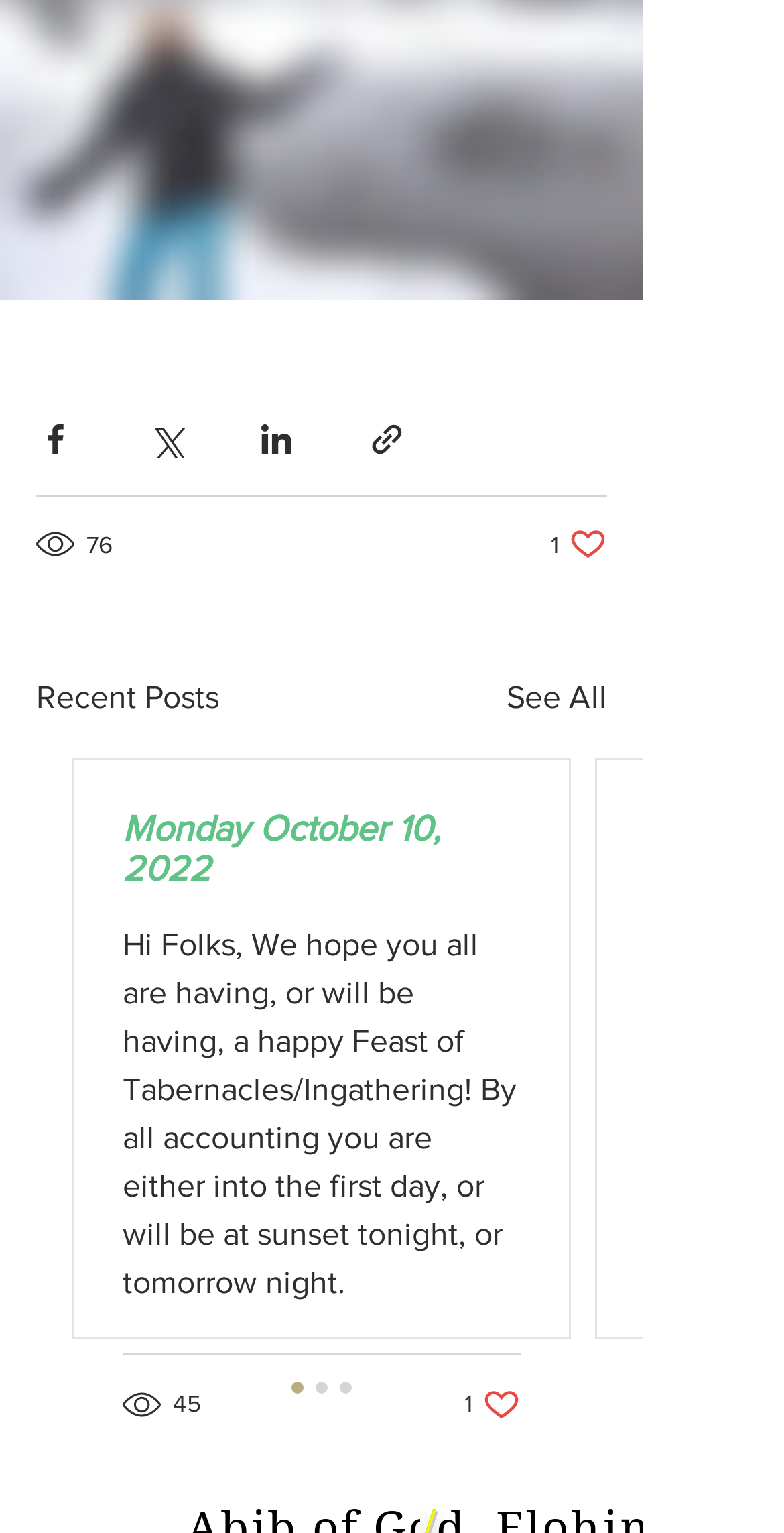Please answer the following question using a single word or phrase: 
Is the 'See All' link visible?

Yes